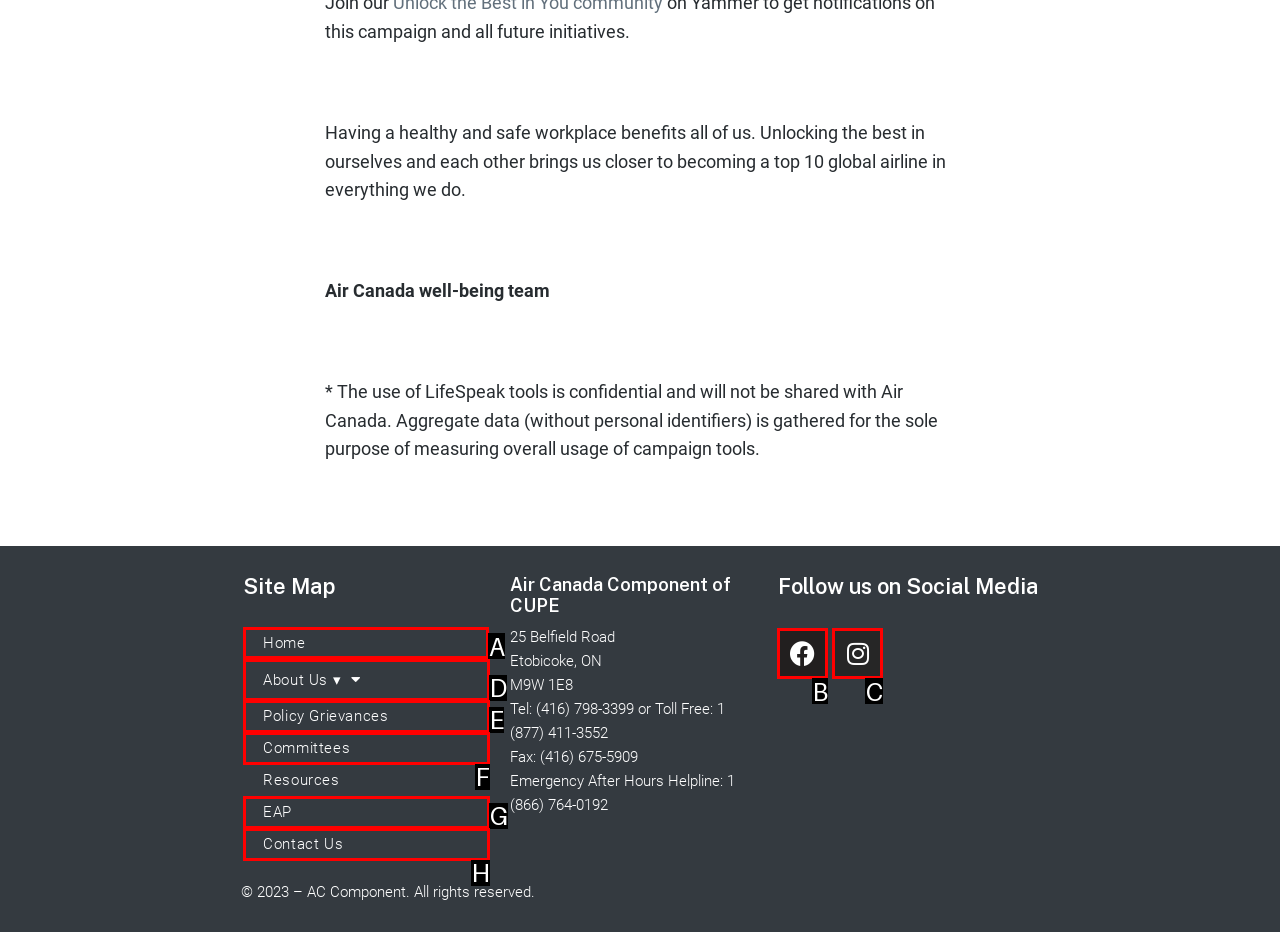Identify the correct HTML element to click to accomplish this task: Go to Home
Respond with the letter corresponding to the correct choice.

A